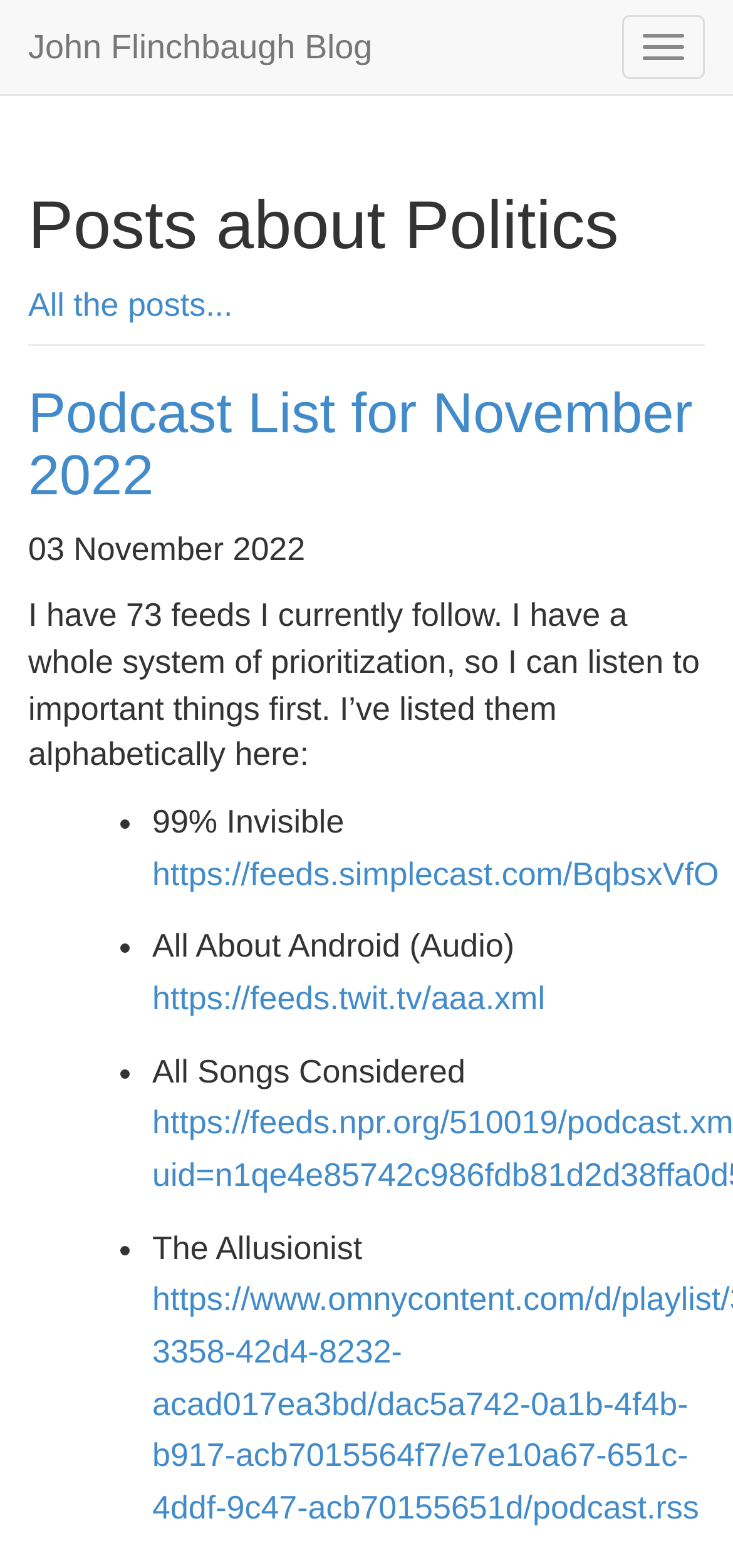Please provide a comprehensive response to the question below by analyzing the image: 
When was the blog post published?

I found the date '03 November 2022' in the text which is likely the publication date of the blog post. This date is located near the heading 'Podcast List for November 2022' which suggests that it is related to the blog post.